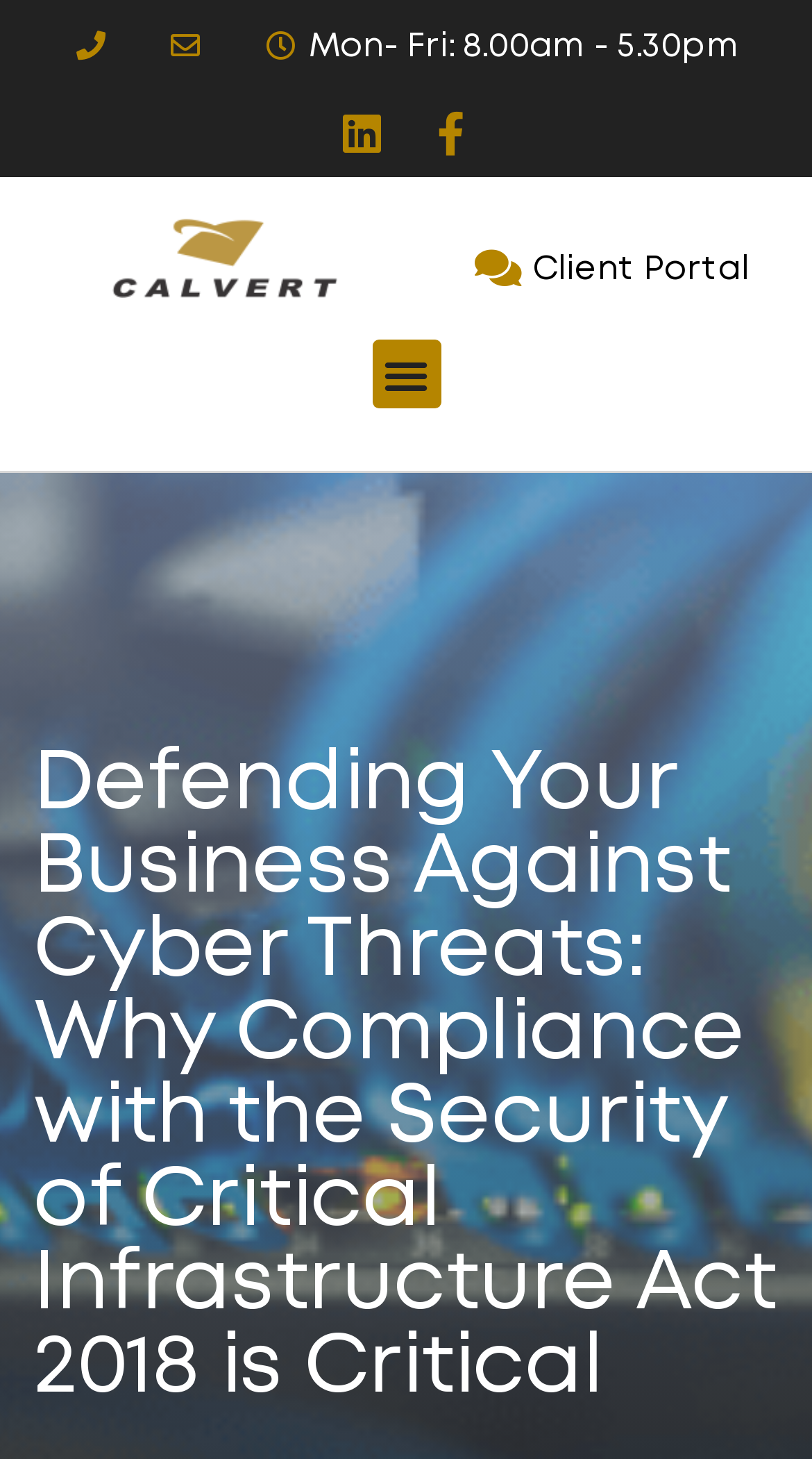Answer the question in a single word or phrase:
What is the icon next to 'Facebook'?

Facebook-f 